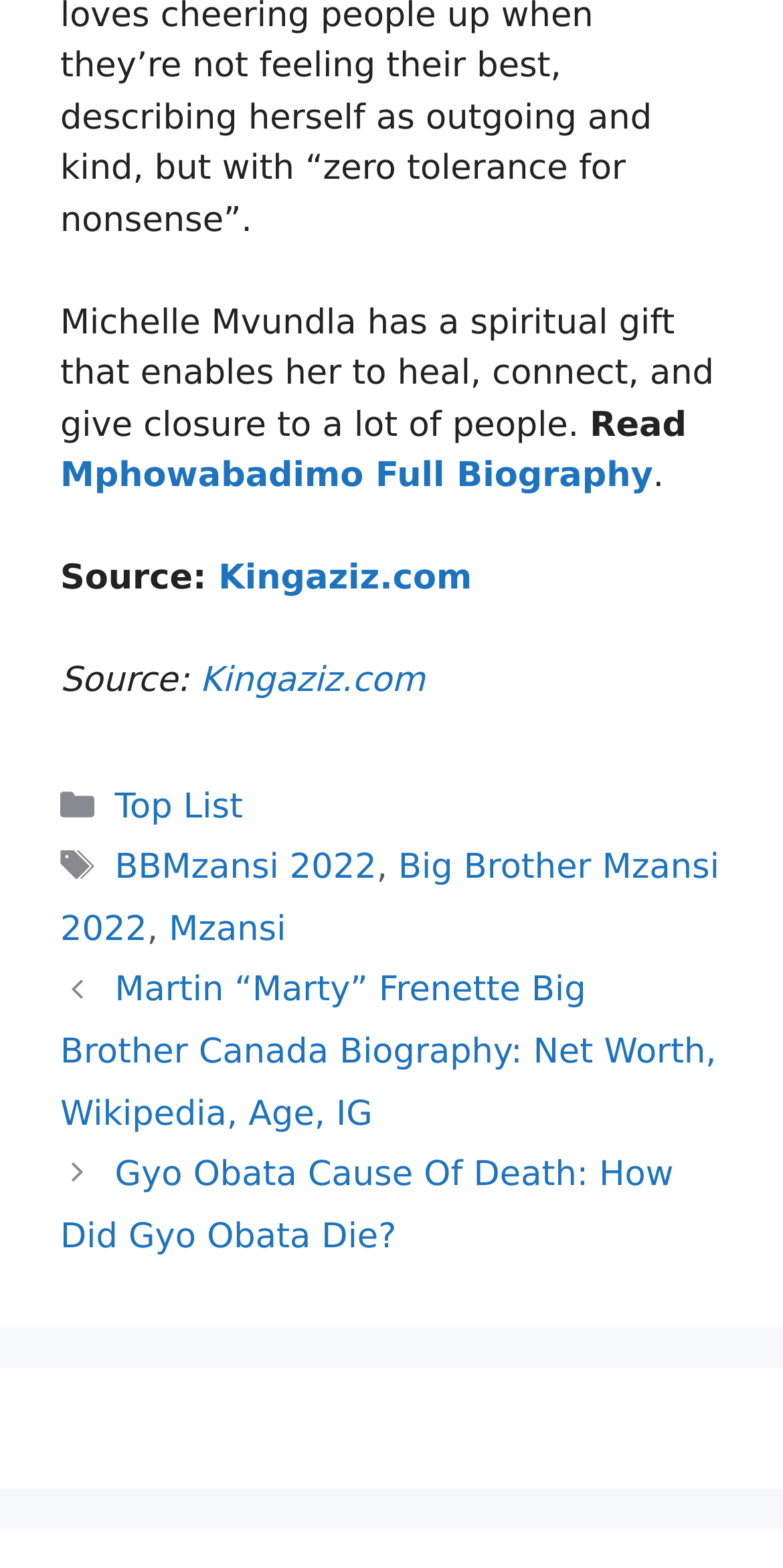Please examine the image and provide a detailed answer to the question: What is the purpose of the link 'Mphowabadimo Full Biography'?

The answer can be inferred from the context of the link element with the text 'Mphowabadimo Full Biography' which is located near the StaticText element with the text 'Michelle Mvundla has a spiritual gift that enables her to heal, connect, and give closure to a lot of people.'